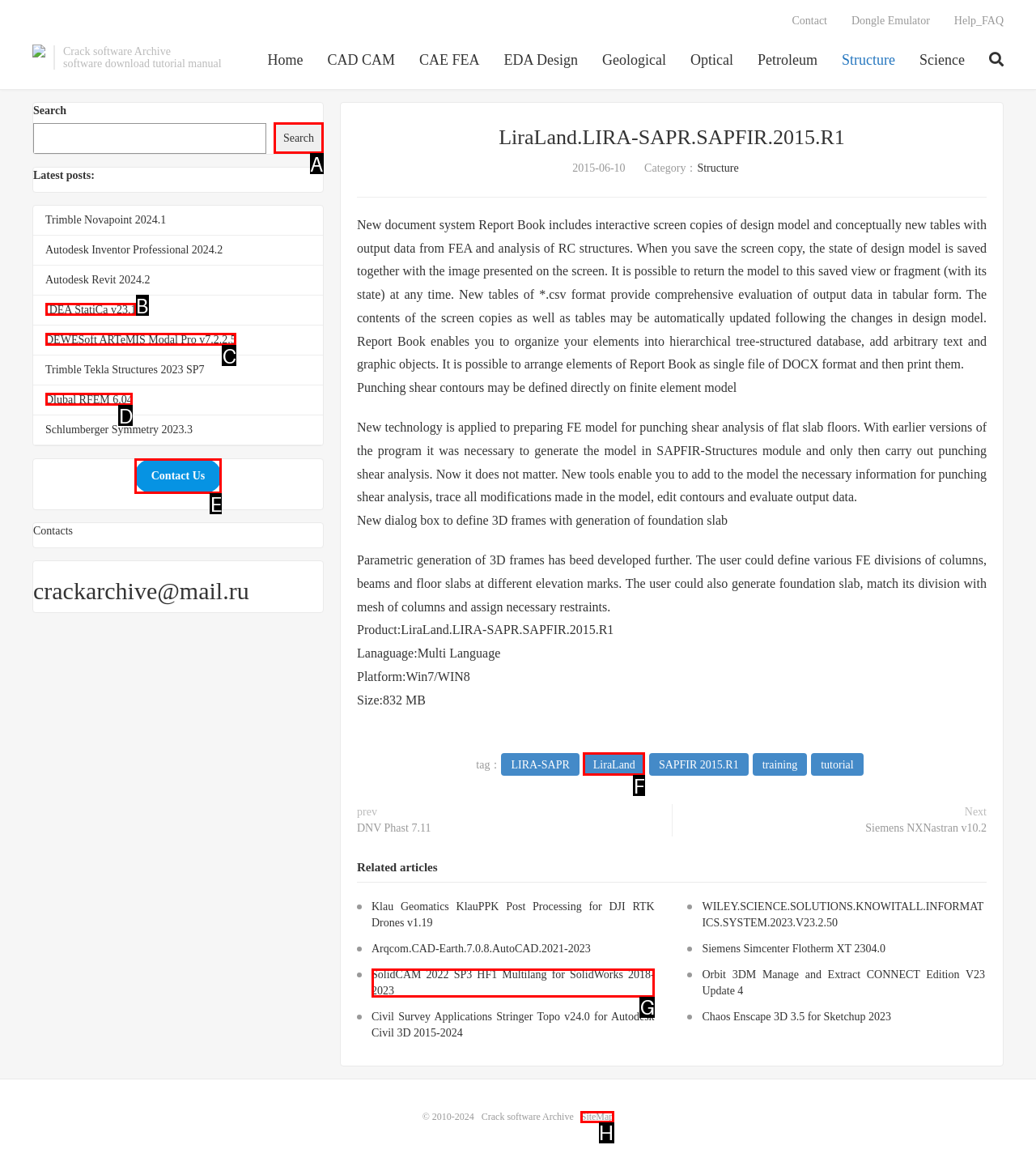Identify the HTML element to click to execute this task: Contact Us Respond with the letter corresponding to the proper option.

E